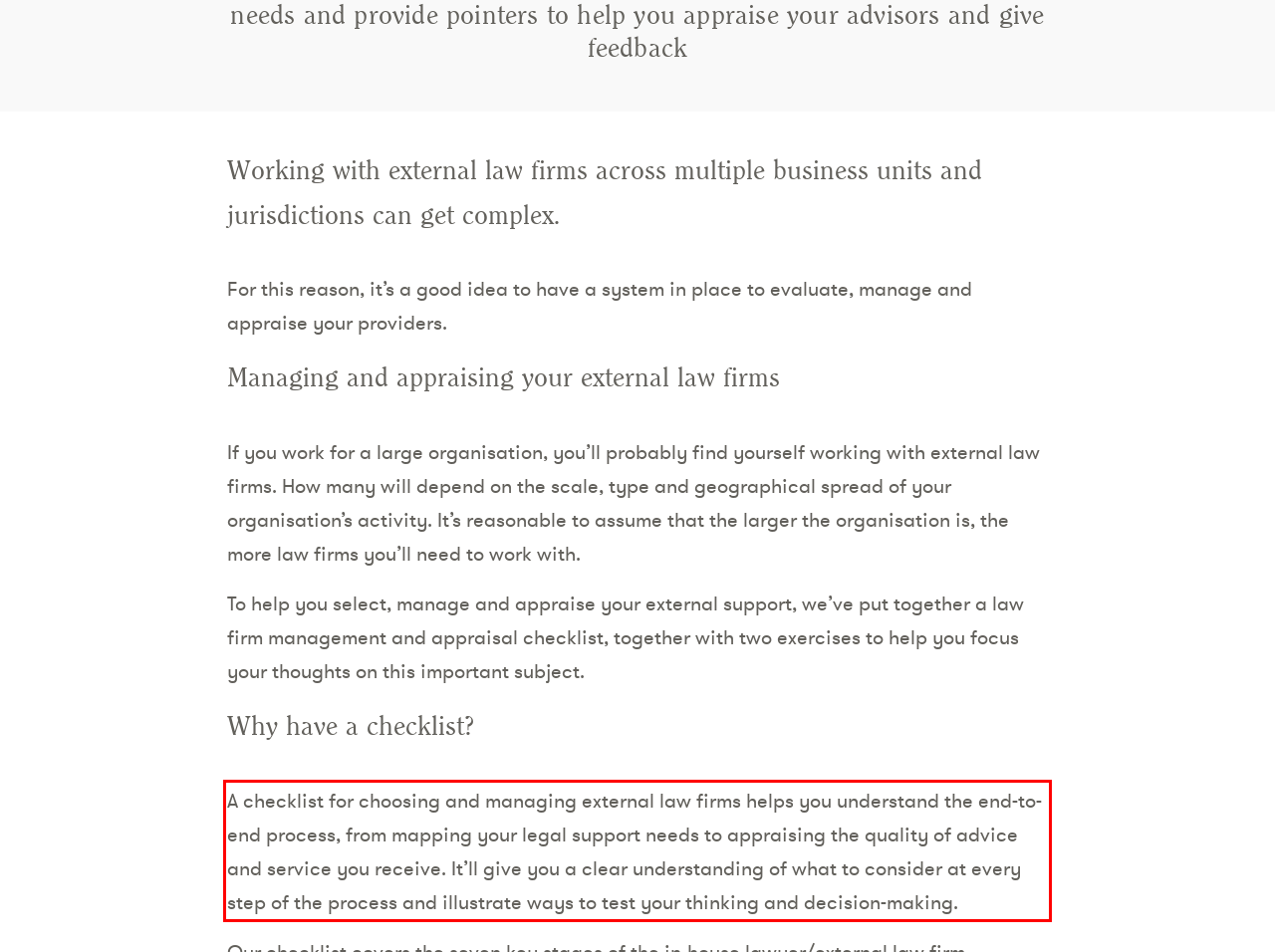You are presented with a screenshot containing a red rectangle. Extract the text found inside this red bounding box.

A checklist for choosing and managing external law firms helps you understand the end-to-end process, from mapping your legal support needs to appraising the quality of advice and service you receive. It’ll give you a clear understanding of what to consider at every step of the process and illustrate ways to test your thinking and decision-making.